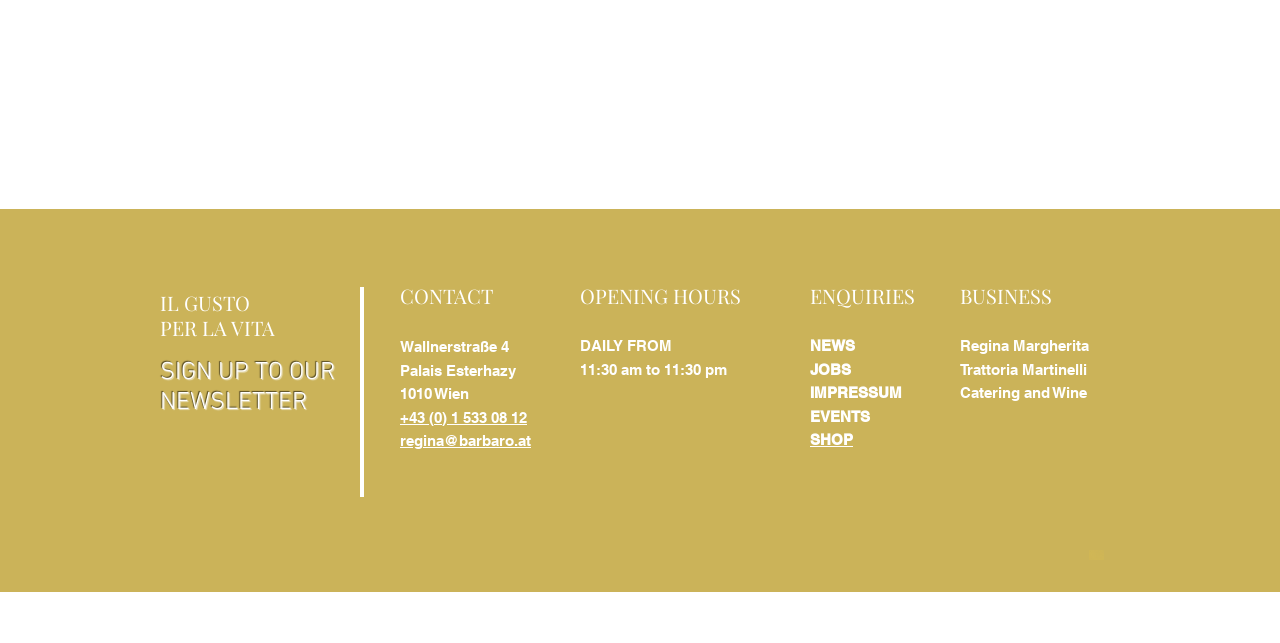Reply to the question with a single word or phrase:
What is the address of the contact?

Wallnerstraße 4